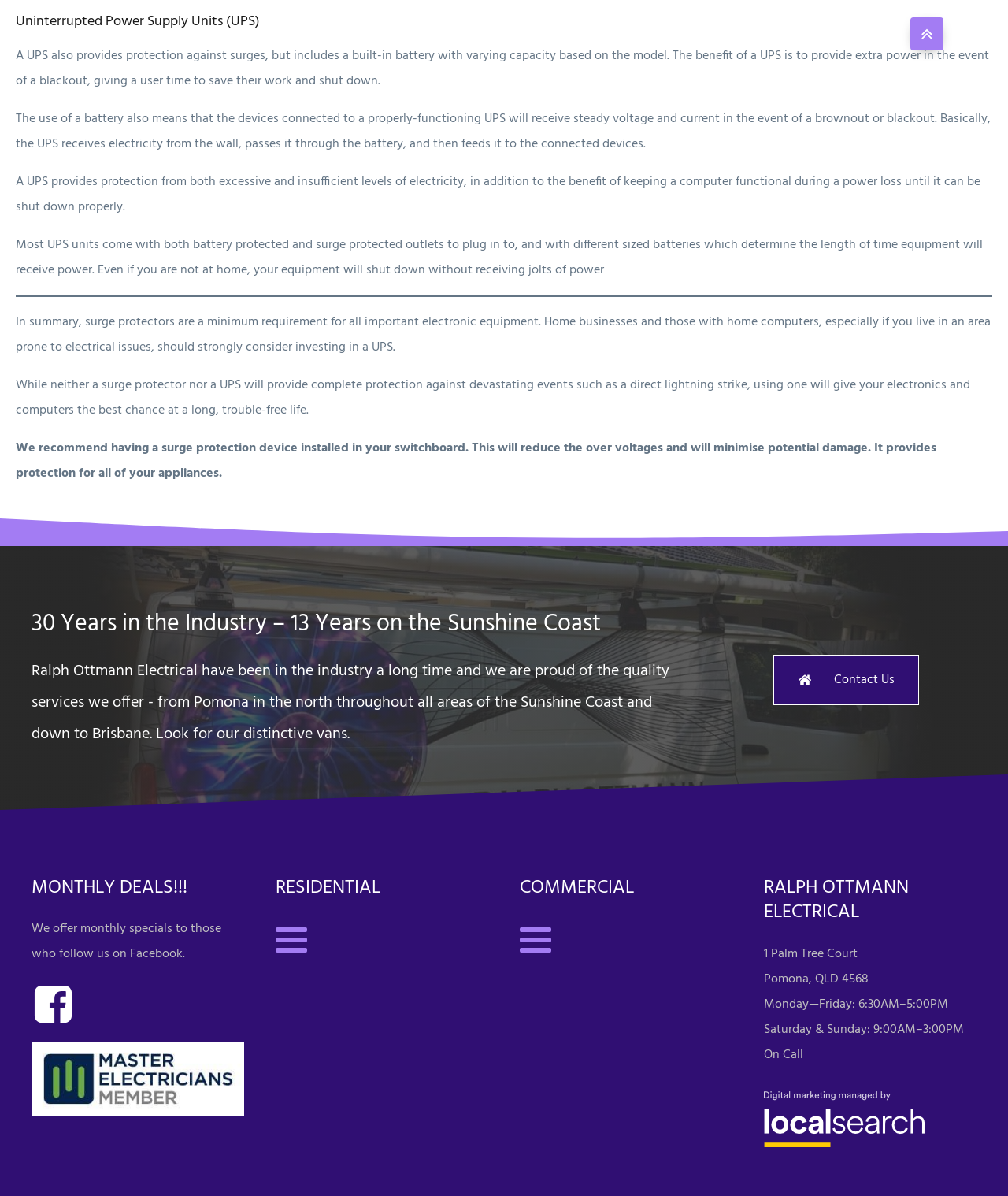Use one word or a short phrase to answer the question provided: 
What is a UPS used for?

Providing extra power during blackout